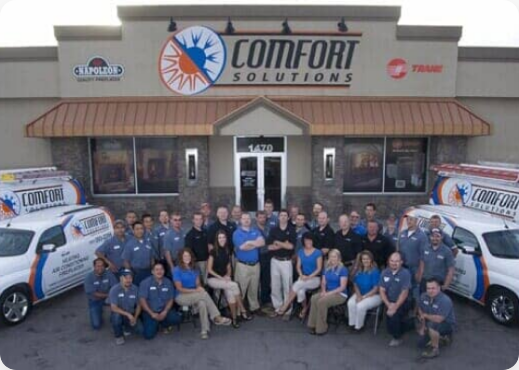Describe all elements and aspects of the image.

The image showcases a large group of employees proudly gathered in front of their workplace, identified as "Comfort Solutions." Set against the backdrop of a well-designed storefront, the team, comprising both men and women dressed in matching gray and blue uniforms, displays a strong sense of camaraderie and professionalism. Flanking the group are two service vans adorned with the company’s logo, indicating their commitment to providing comfort solutions in their services. The exterior of the building features prominent signage that reinforces the company's branding, making it clear that they are a trusted name in their field. This vibrant scene captures not just a team, but a community dedicated to delivering quality service and solutions.